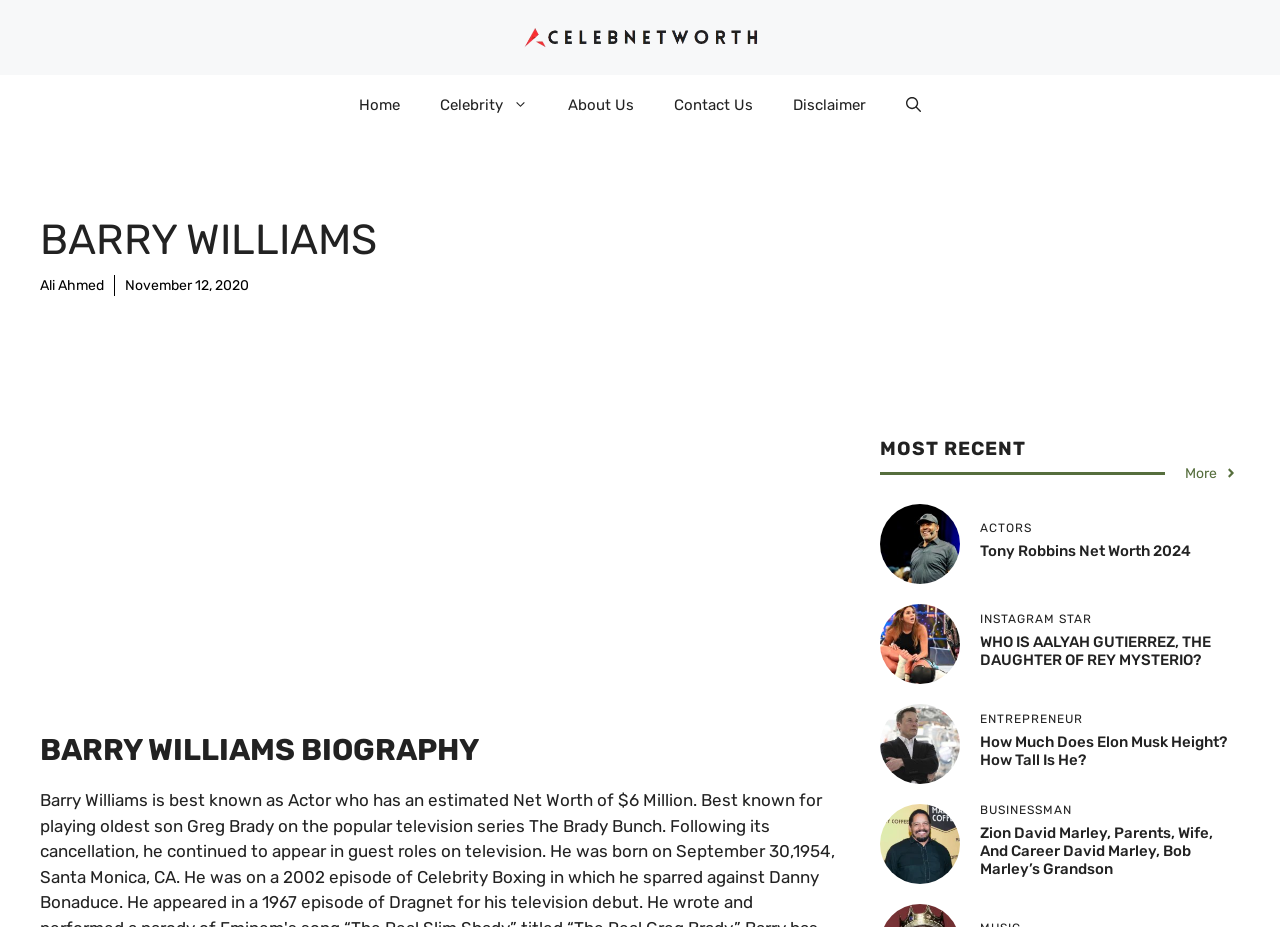Can you find the bounding box coordinates for the element to click on to achieve the instruction: "Click the Home link"?

[0.265, 0.081, 0.328, 0.145]